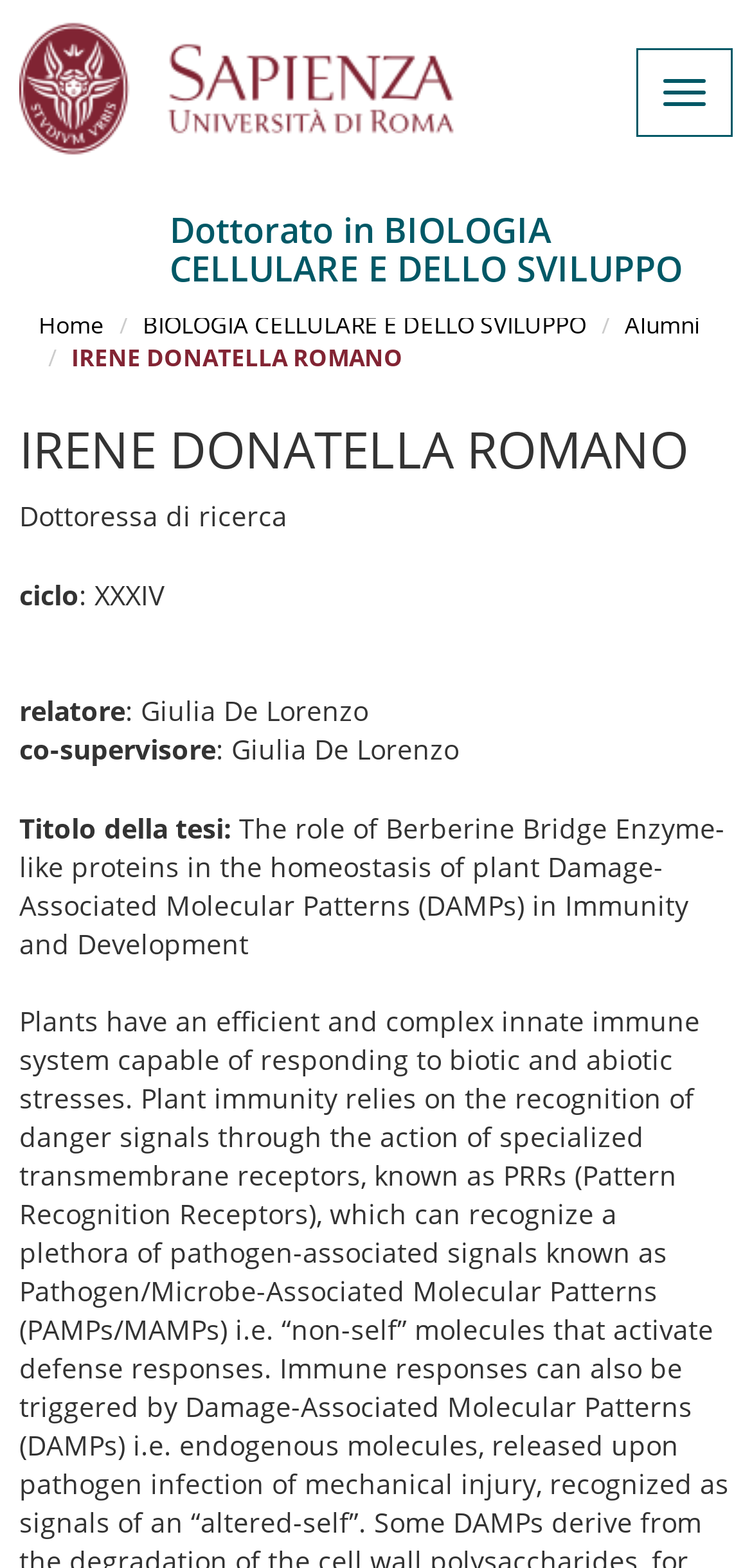Specify the bounding box coordinates (top-left x, top-left y, bottom-right x, bottom-right y) of the UI element in the screenshot that matches this description: BIOLOGIA CELLULARE E DELLO SVILUPPO

[0.19, 0.197, 0.779, 0.218]